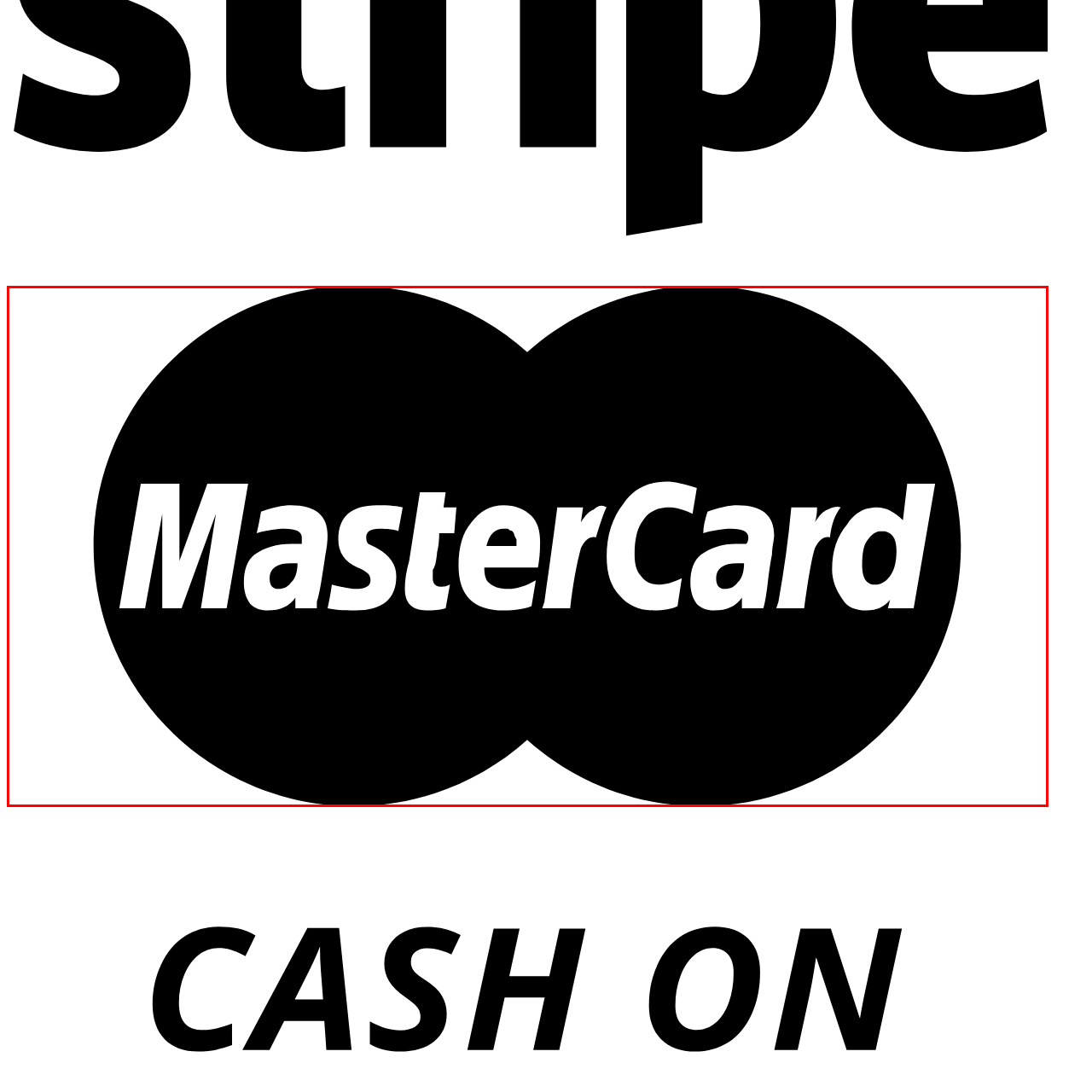Observe the visual content surrounded by a red rectangle, What is the font style of the 'MasterCard' text? Respond using just one word or a short phrase.

bold